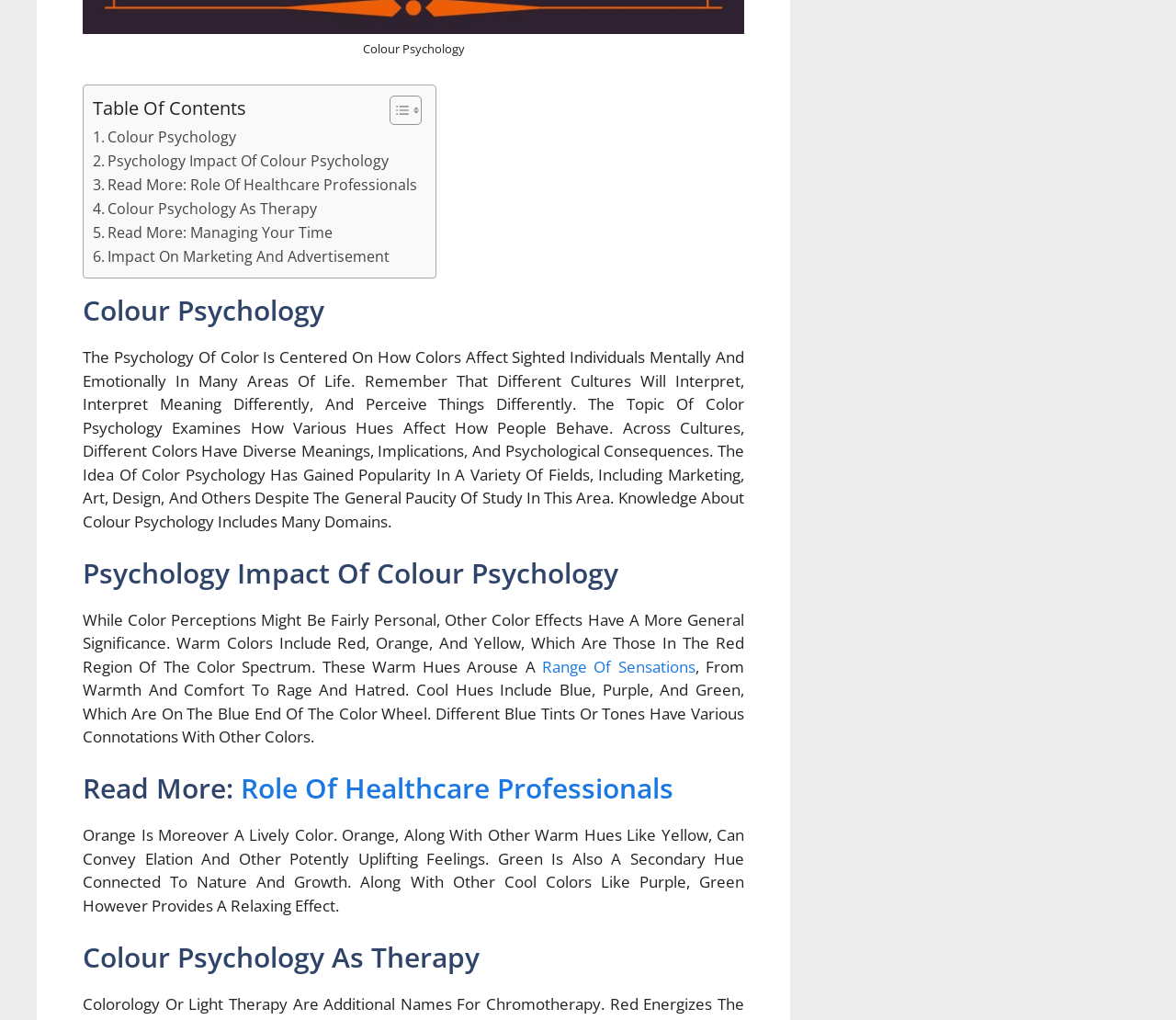Using the webpage screenshot, locate the HTML element that fits the following description and provide its bounding box: "Colour Psychology As Therapy".

[0.079, 0.194, 0.27, 0.217]